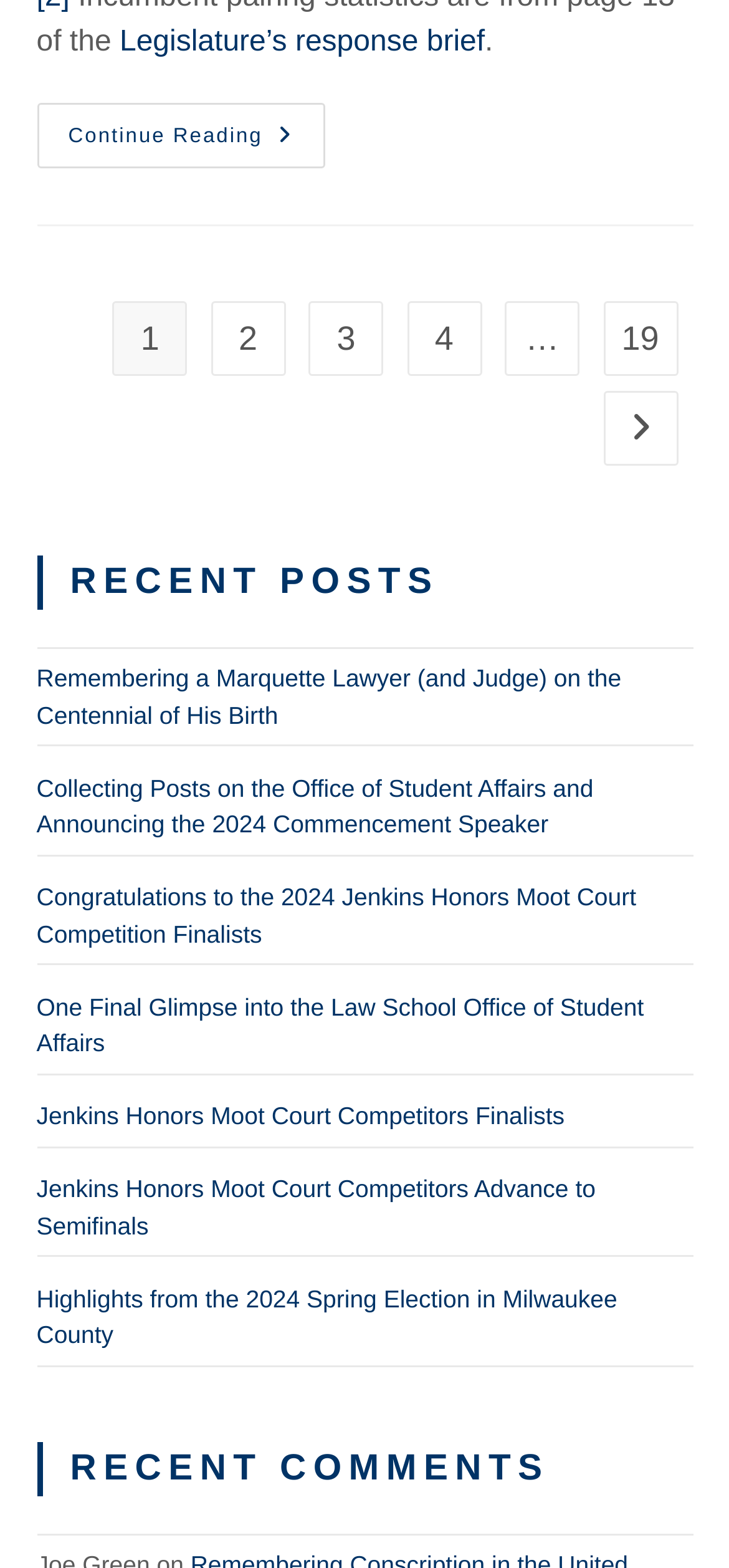Refer to the image and provide a thorough answer to this question:
How many links are on the first page?

I counted the links on the first page, starting from 'Legislature’s response brief' to 'Go to the next page', and found 19 links in total.